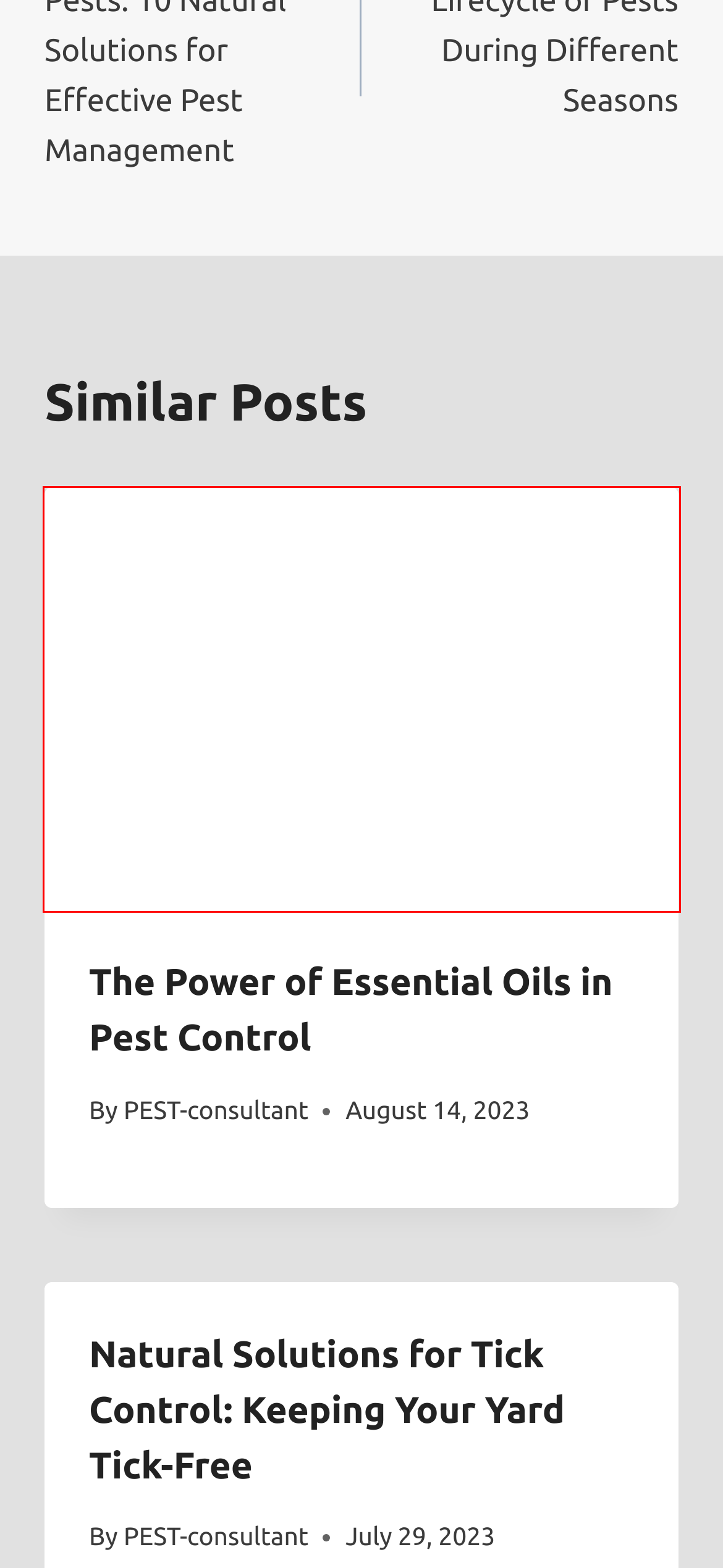Examine the screenshot of the webpage, which includes a red bounding box around an element. Choose the best matching webpage description for the page that will be displayed after clicking the element inside the red bounding box. Here are the candidates:
A. The Power of Essential Oils in Pest Control – PESTconsultant
B. Natural Solutions for Tick Control: Keeping Your Yard Tick-Free – PESTconsultant
C. PESTconsultant
D. Natural Pest Control Solutions – PESTconsultant
E. Kadence WP | Free and Premium WordPress Themes & Plugins
F. The Power of Nature: Natural Pest Control Remedies That Actually Work – PESTconsultant
G. Keeping Pests at Bay Naturally: Strategies for a Pest-free Environment – PESTconsultant
H. Natural Pest Control Methods for a Pest-Free Home – PESTconsultant

A